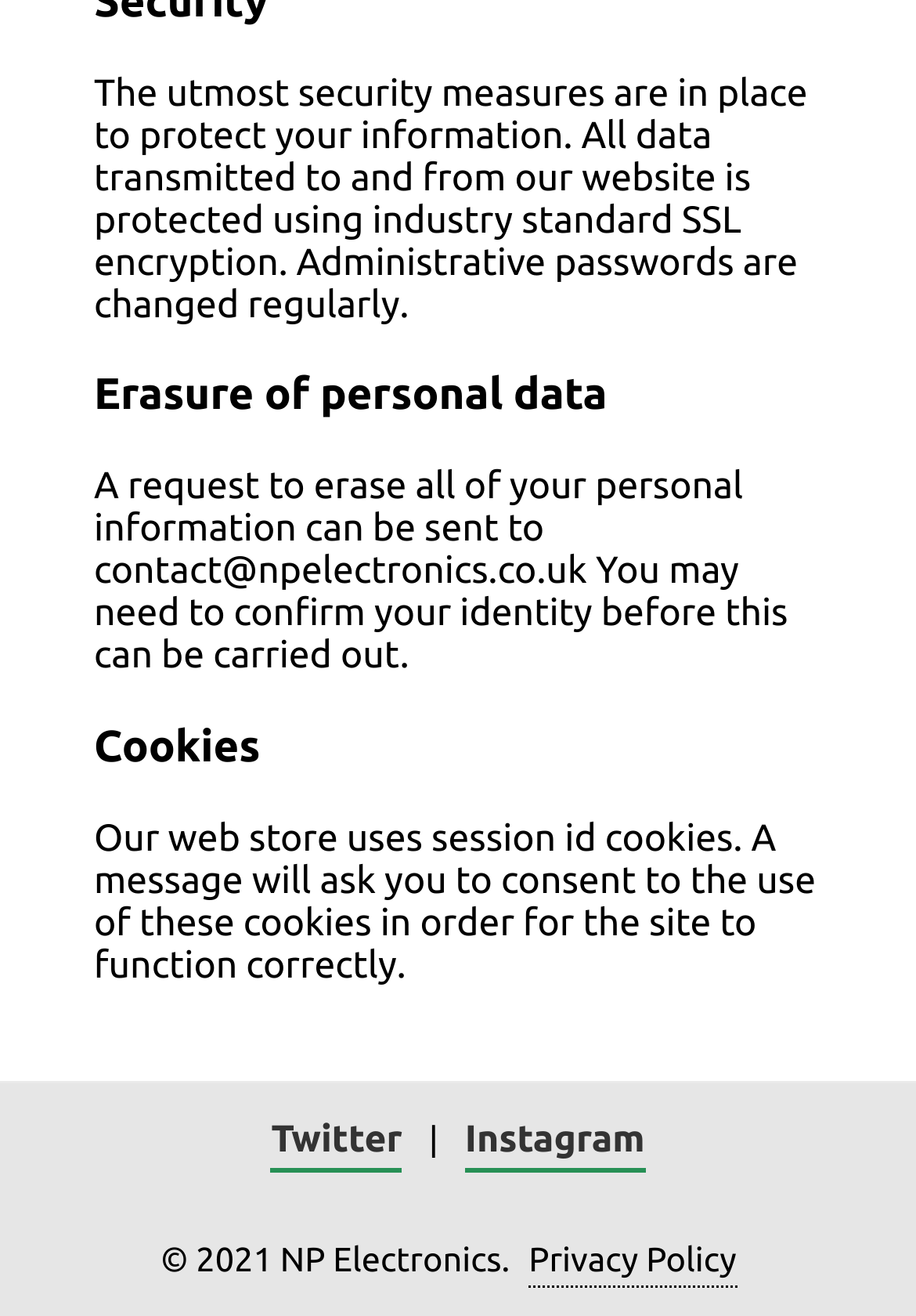What is the copyright year?
Please give a detailed and elaborate answer to the question.

The copyright year is mentioned in the StaticText element with bounding box coordinates [0.175, 0.942, 0.557, 0.971], which states '© 2021 NP Electronics.'